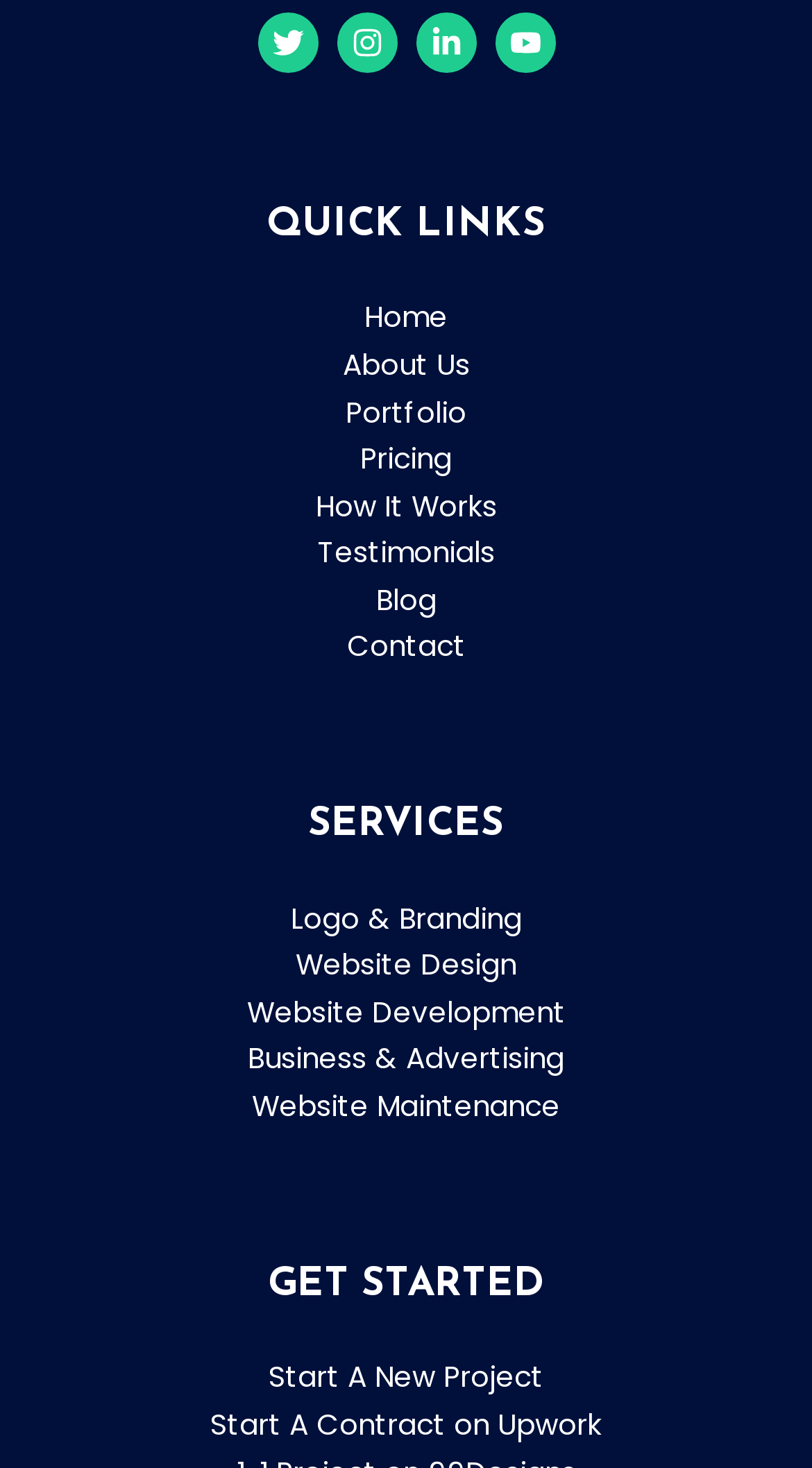Please find the bounding box coordinates of the element that you should click to achieve the following instruction: "explore Website Design". The coordinates should be presented as four float numbers between 0 and 1: [left, top, right, bottom].

[0.364, 0.644, 0.636, 0.671]